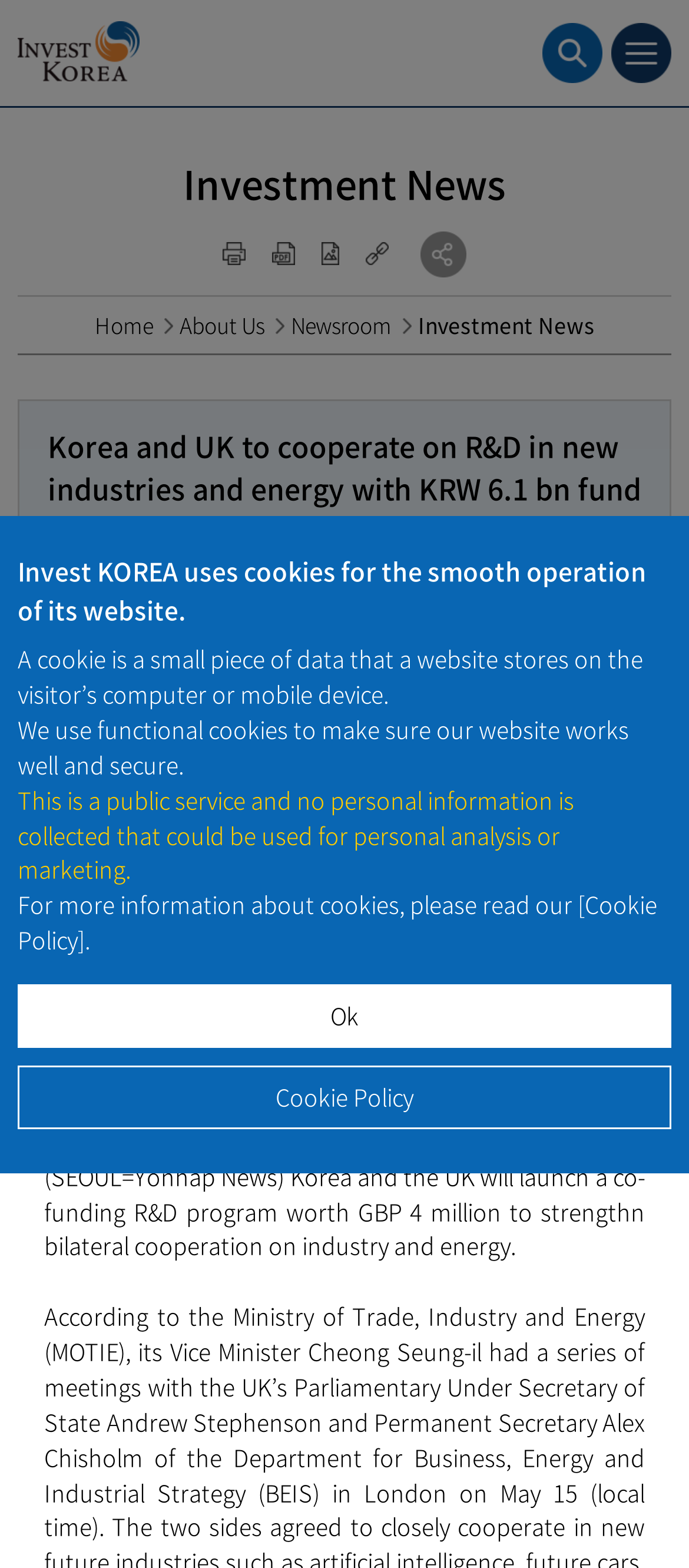Answer the following query concisely with a single word or phrase:
What is the purpose of the cookies used by the website?

To make sure the website works well and secure